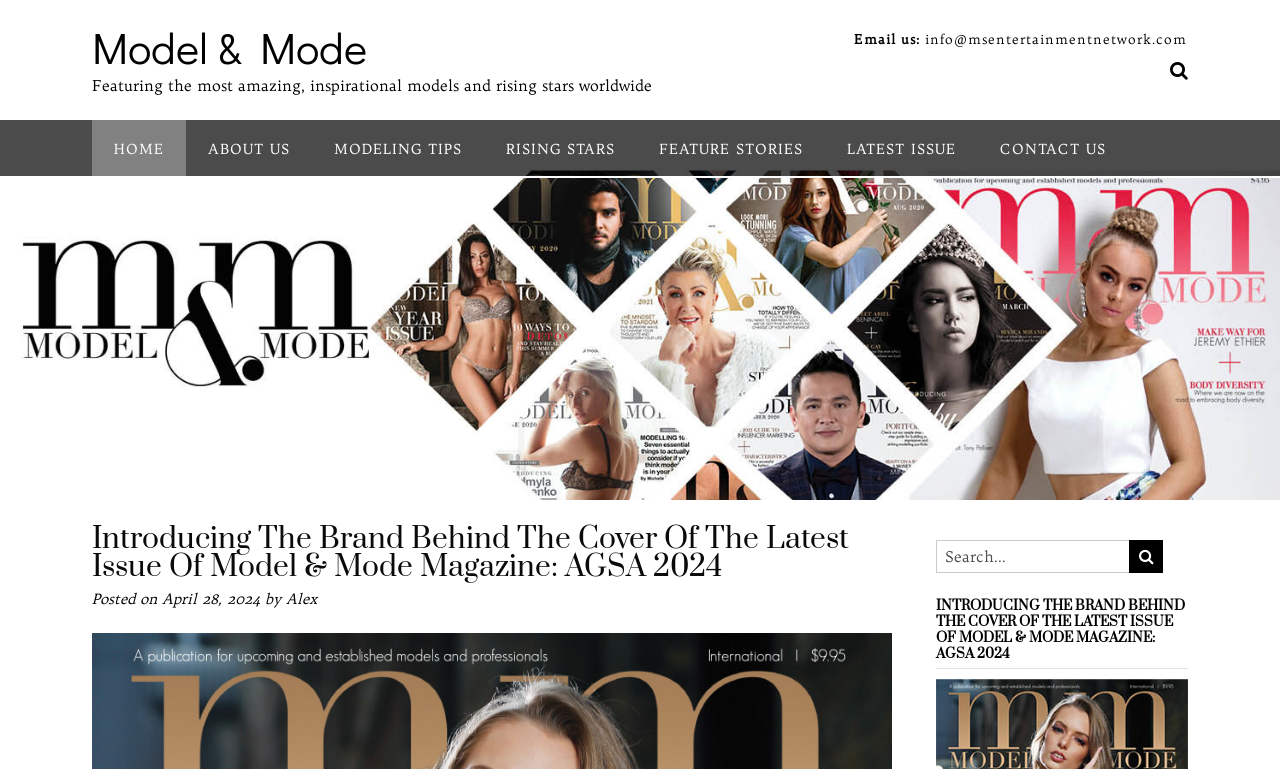Answer the question using only one word or a concise phrase: What is the email address to contact?

info@msentertainmentnetwork.com